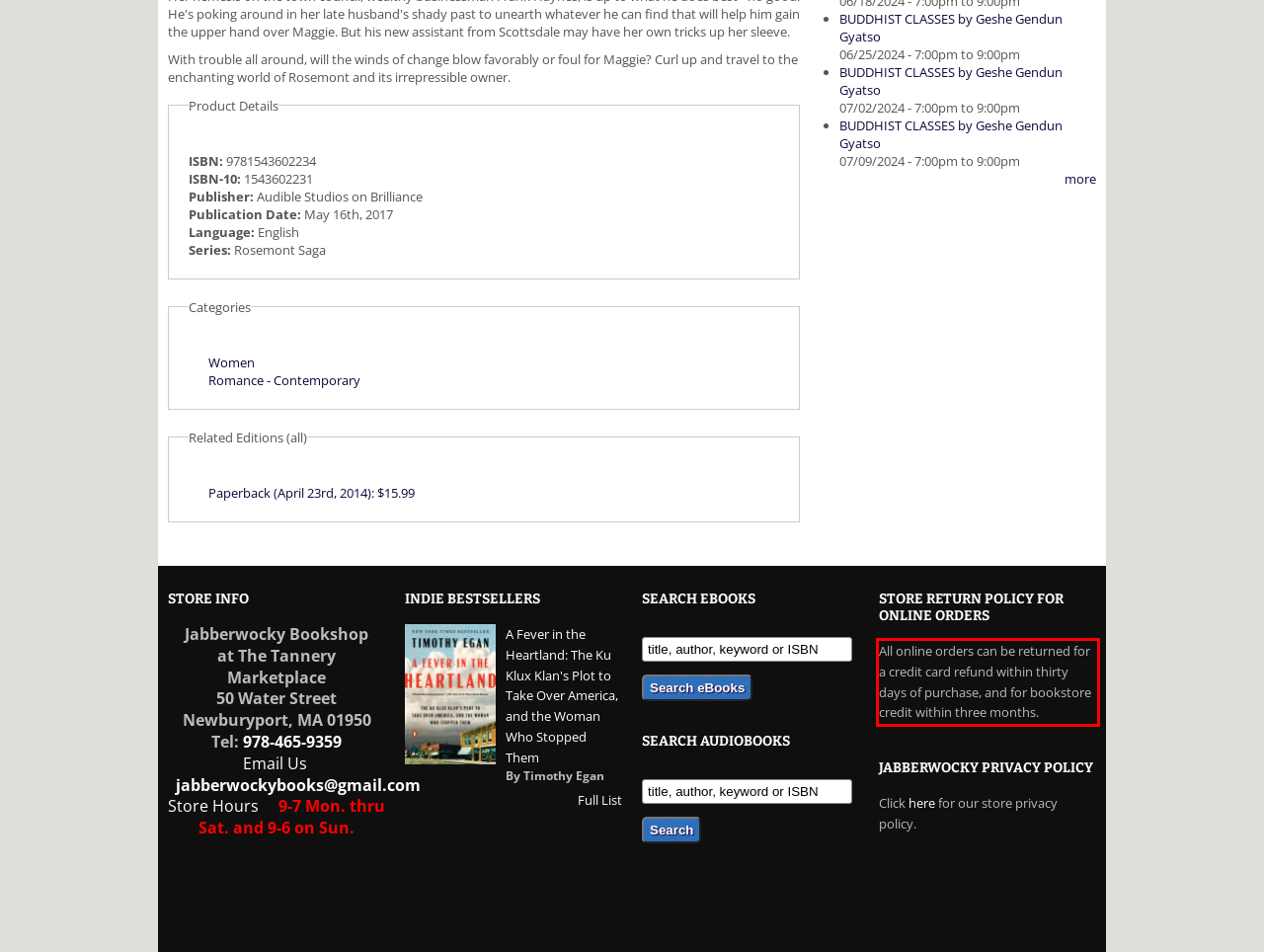Analyze the screenshot of the webpage and extract the text from the UI element that is inside the red bounding box.

All online orders can be returned for a credit card refund within thirty days of purchase, and for bookstore credit within three months.